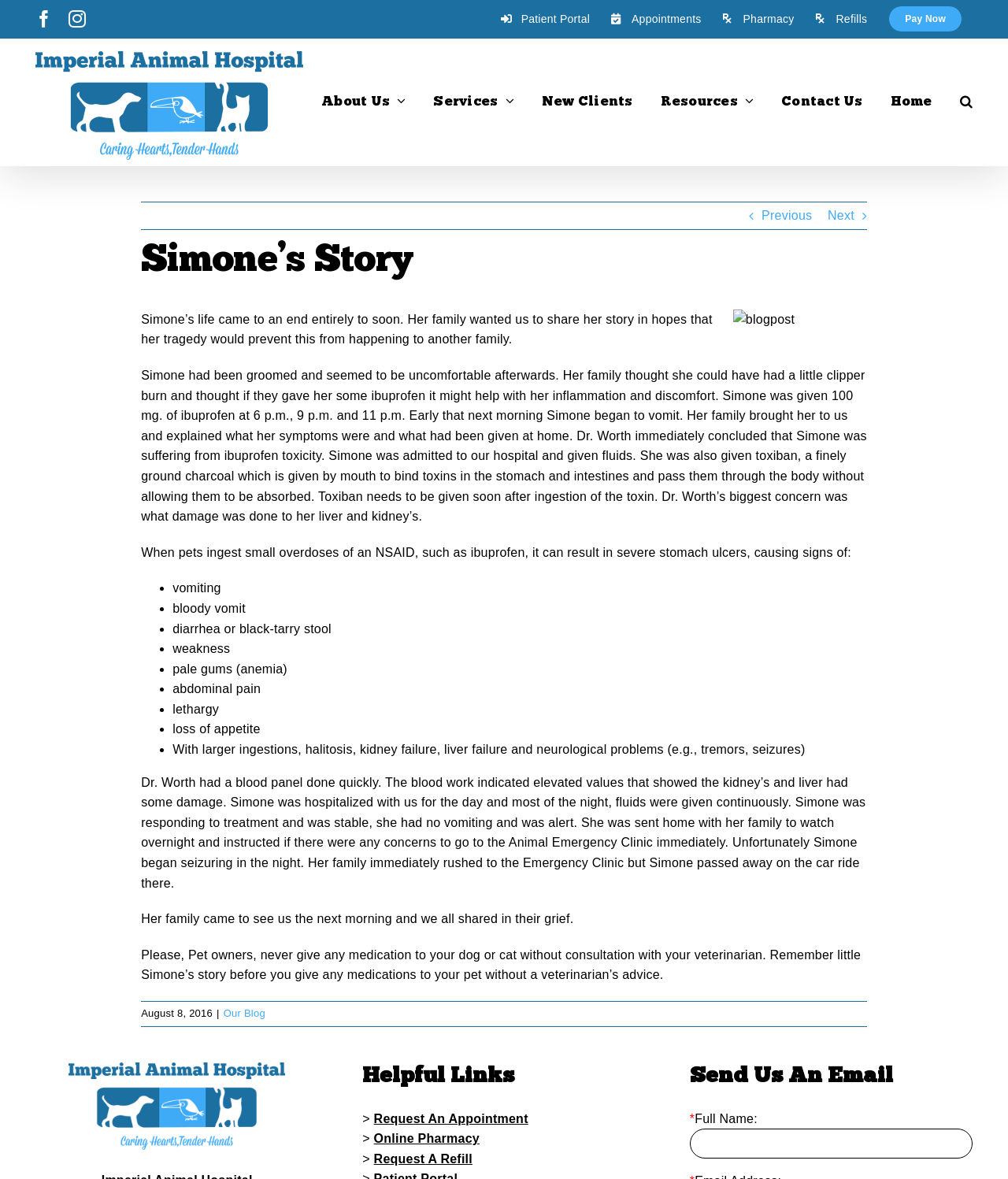Highlight the bounding box coordinates of the element that should be clicked to carry out the following instruction: "Read the next blog post". The coordinates must be given as four float numbers ranging from 0 to 1, i.e., [left, top, right, bottom].

[0.821, 0.172, 0.848, 0.194]